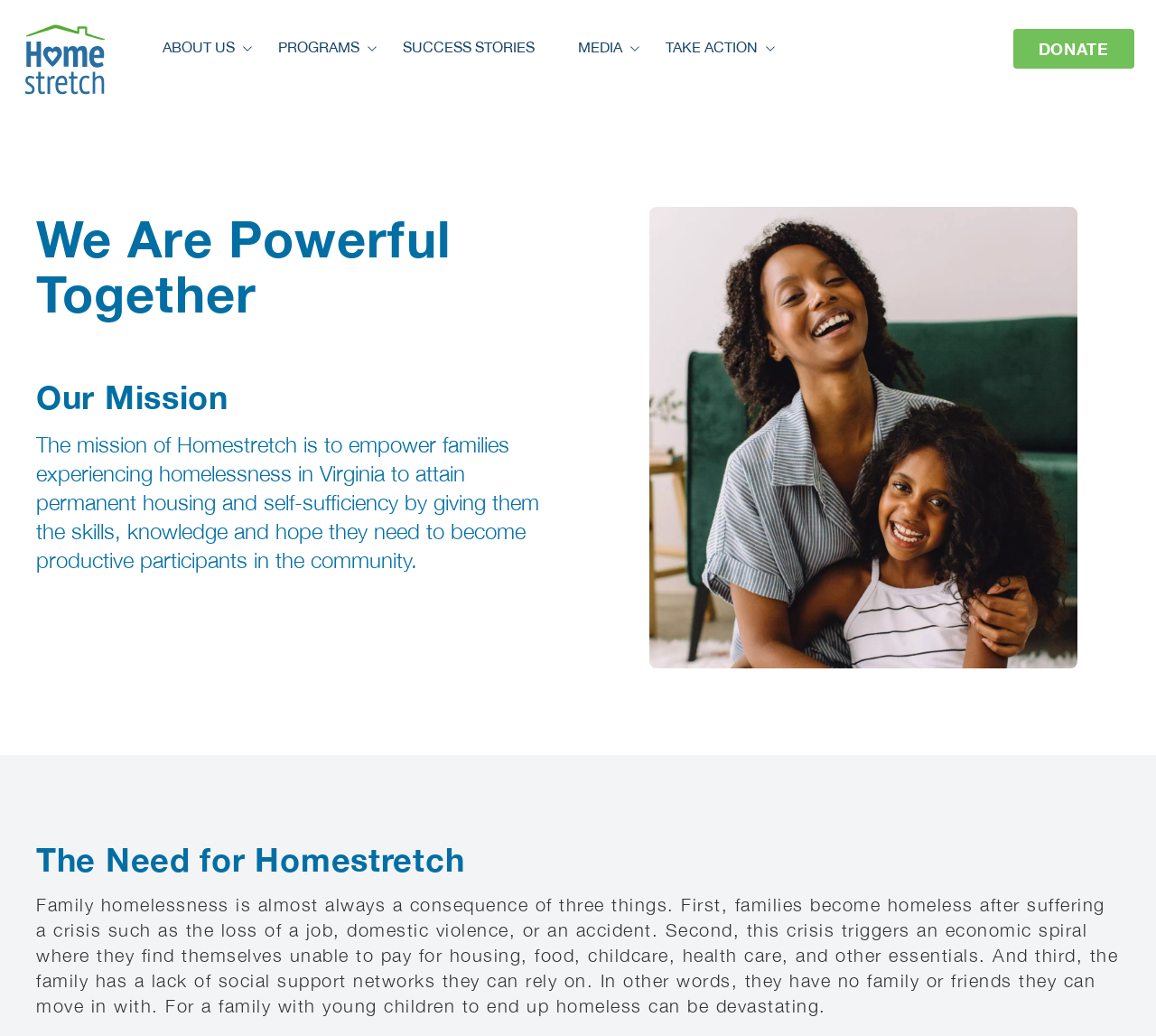Identify the headline of the webpage and generate its text content.

We Are Powerful Together